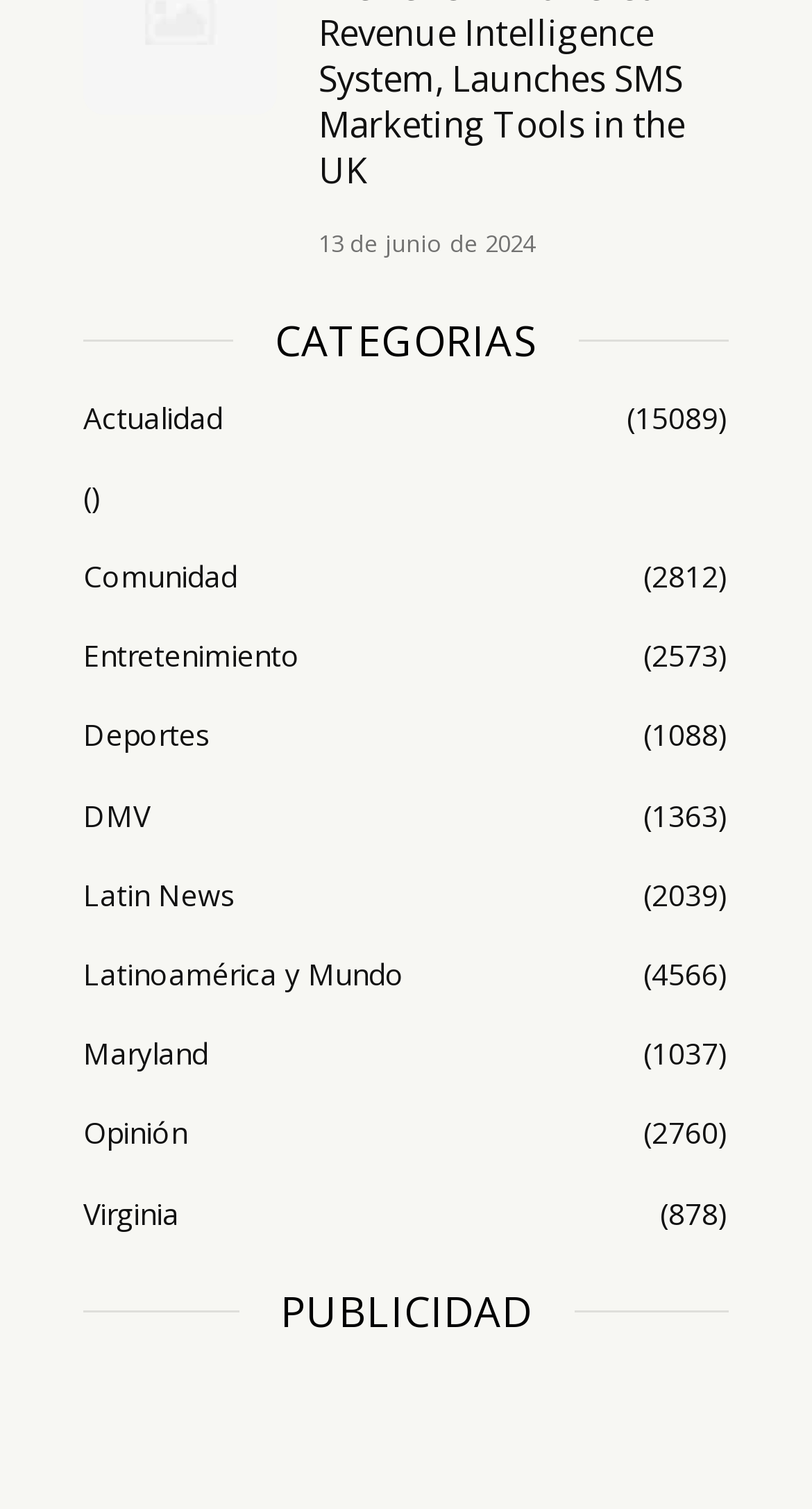Please identify the bounding box coordinates of the element that needs to be clicked to perform the following instruction: "Click the 'What Type of Travel Insurance Is Best for Canadians?' link".

None